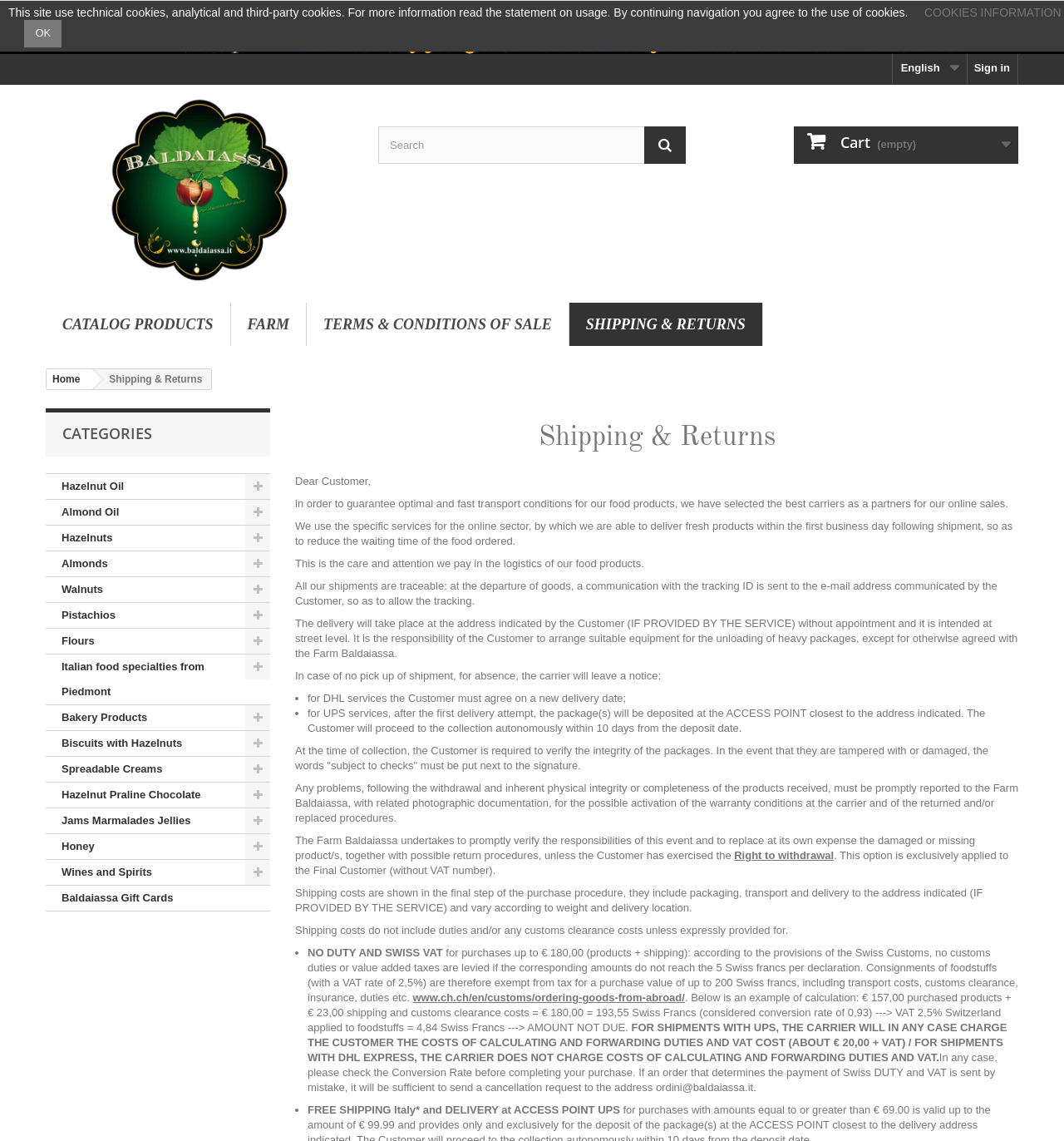Could you indicate the bounding box coordinates of the region to click in order to complete this instruction: "Go to 'Terms & Conditions of Sale'".

[0.288, 0.265, 0.534, 0.303]